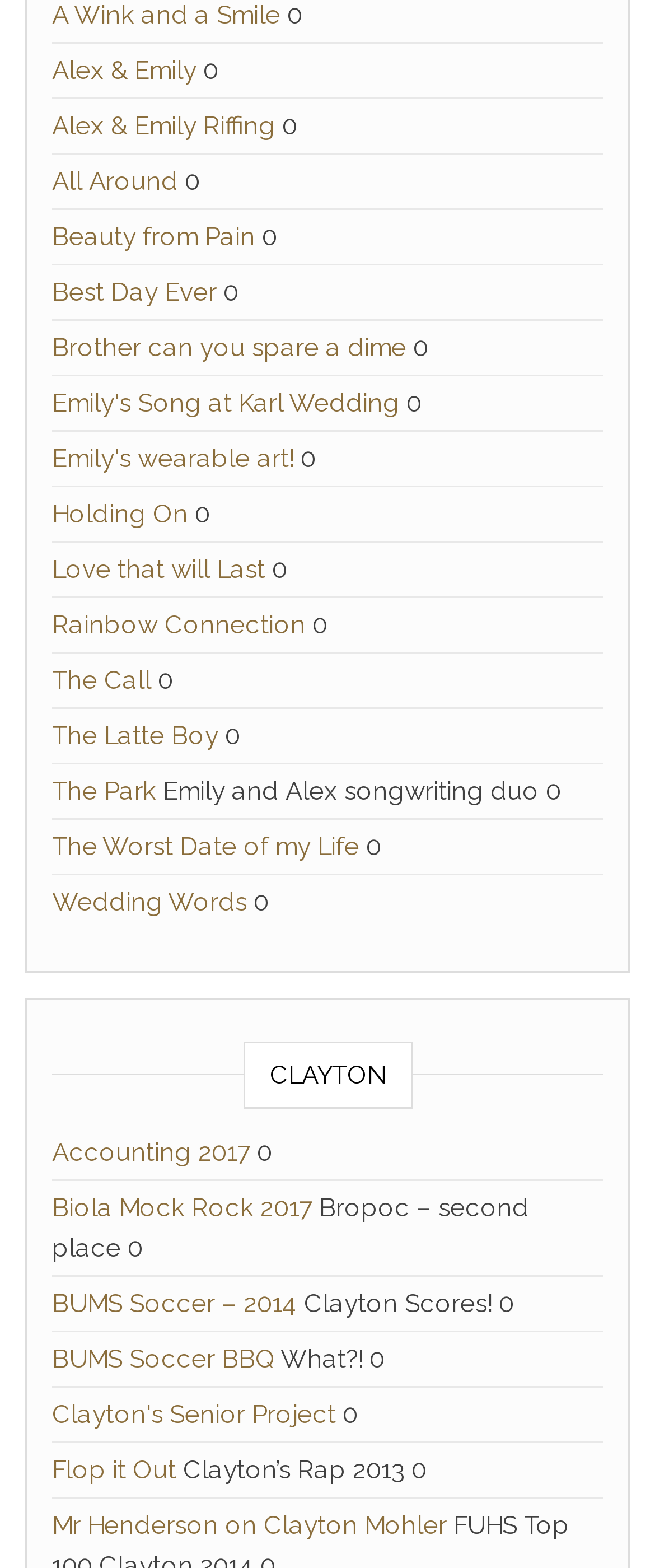What is the theme of the links in the section that starts with 'CLAYTON'?
Based on the screenshot, provide a one-word or short-phrase response.

Clayton's activities